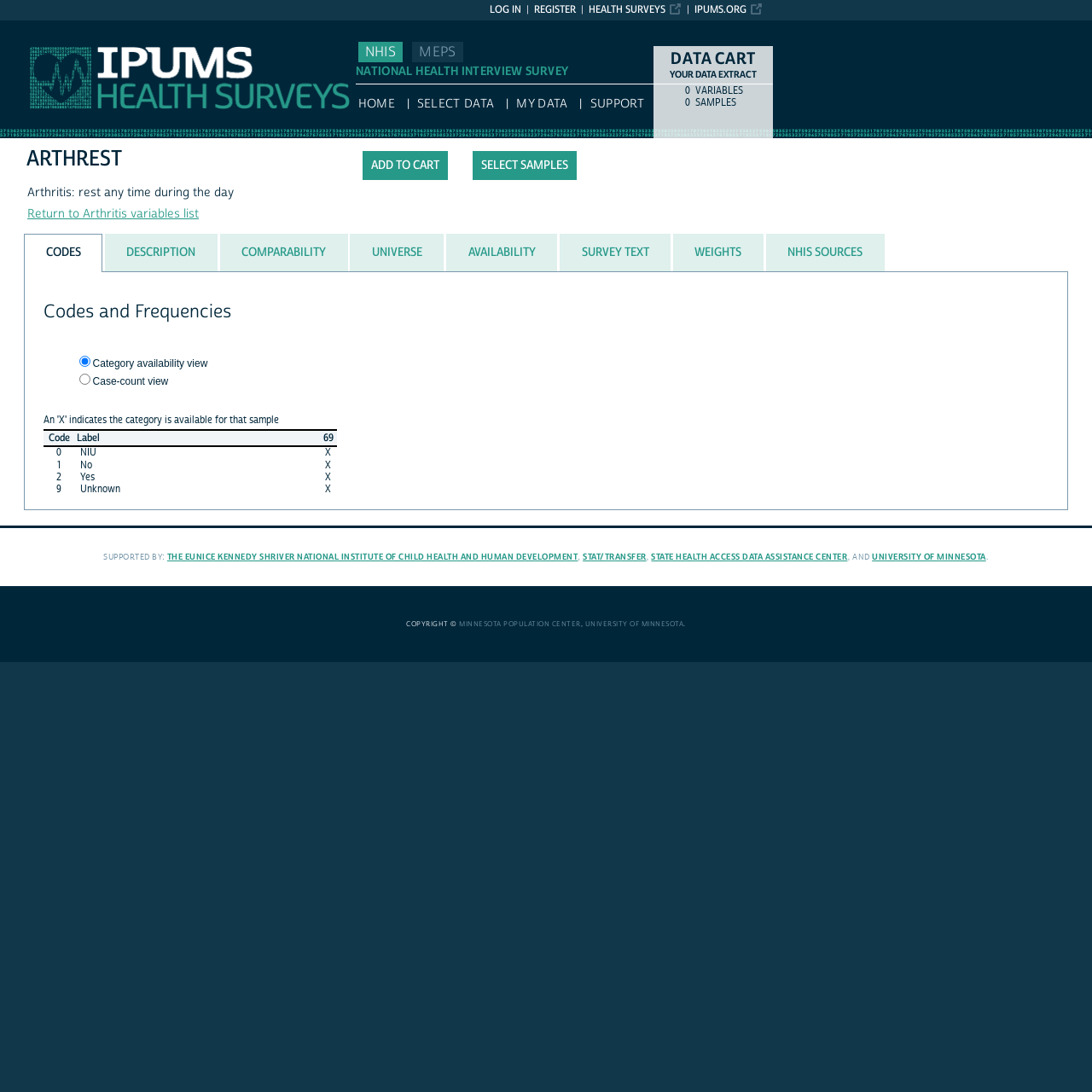Provide the bounding box coordinates, formatted as (top-left x, top-left y, bottom-right x, bottom-right y), with all values being floating point numbers between 0 and 1. Identify the bounding box of the UI element that matches the description: University of Minnesota

[0.536, 0.567, 0.626, 0.576]